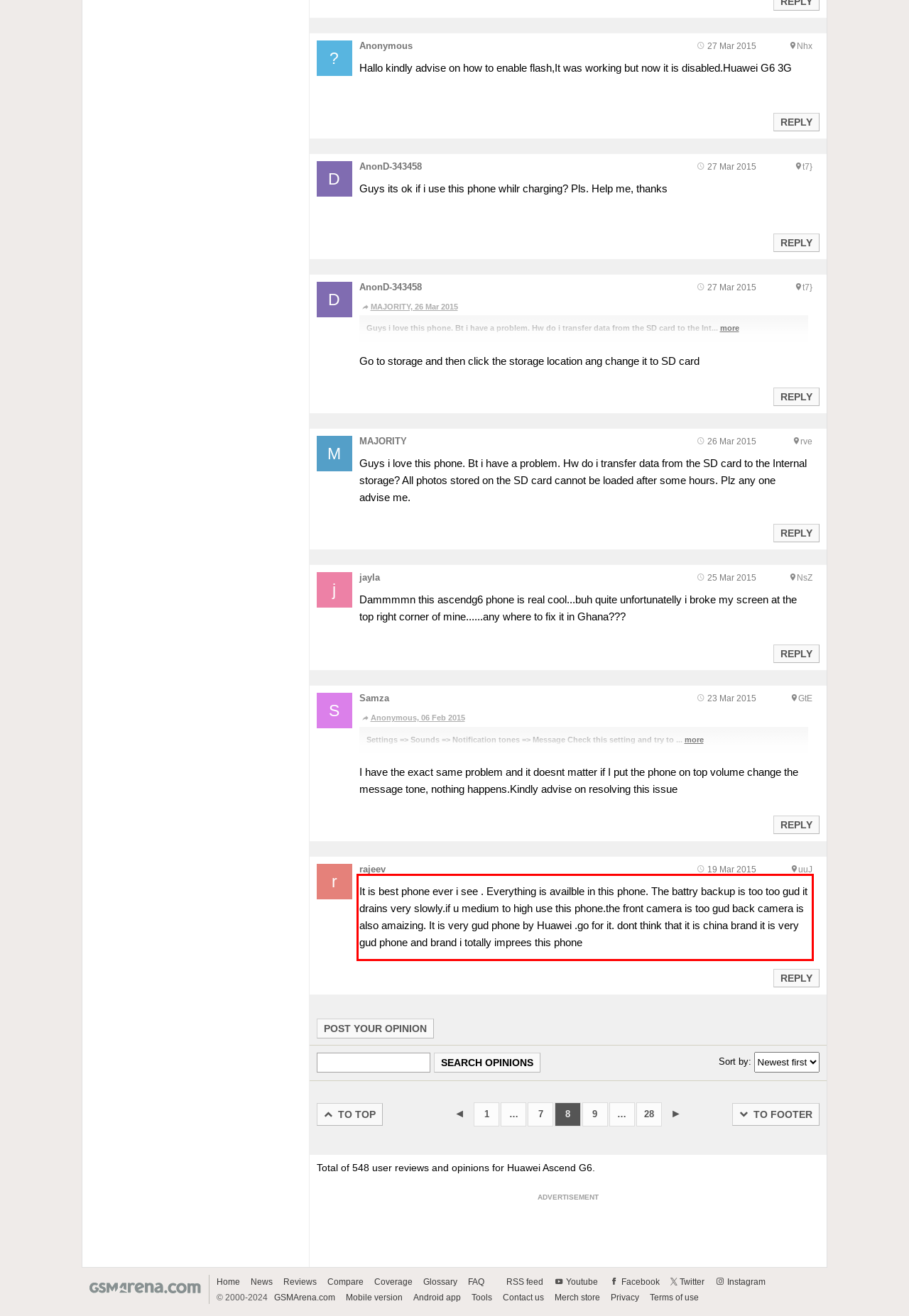Extract and provide the text found inside the red rectangle in the screenshot of the webpage.

It is best phone ever i see . Everything is availble in this phone. The battry backup is too too gud it drains very slowly.if u medium to high use this phone.the front camera is too gud back camera is also amaizing. It is very gud phone by Huawei .go for it. dont think that it is china brand it is very gud phone and brand i totally imprees this phone